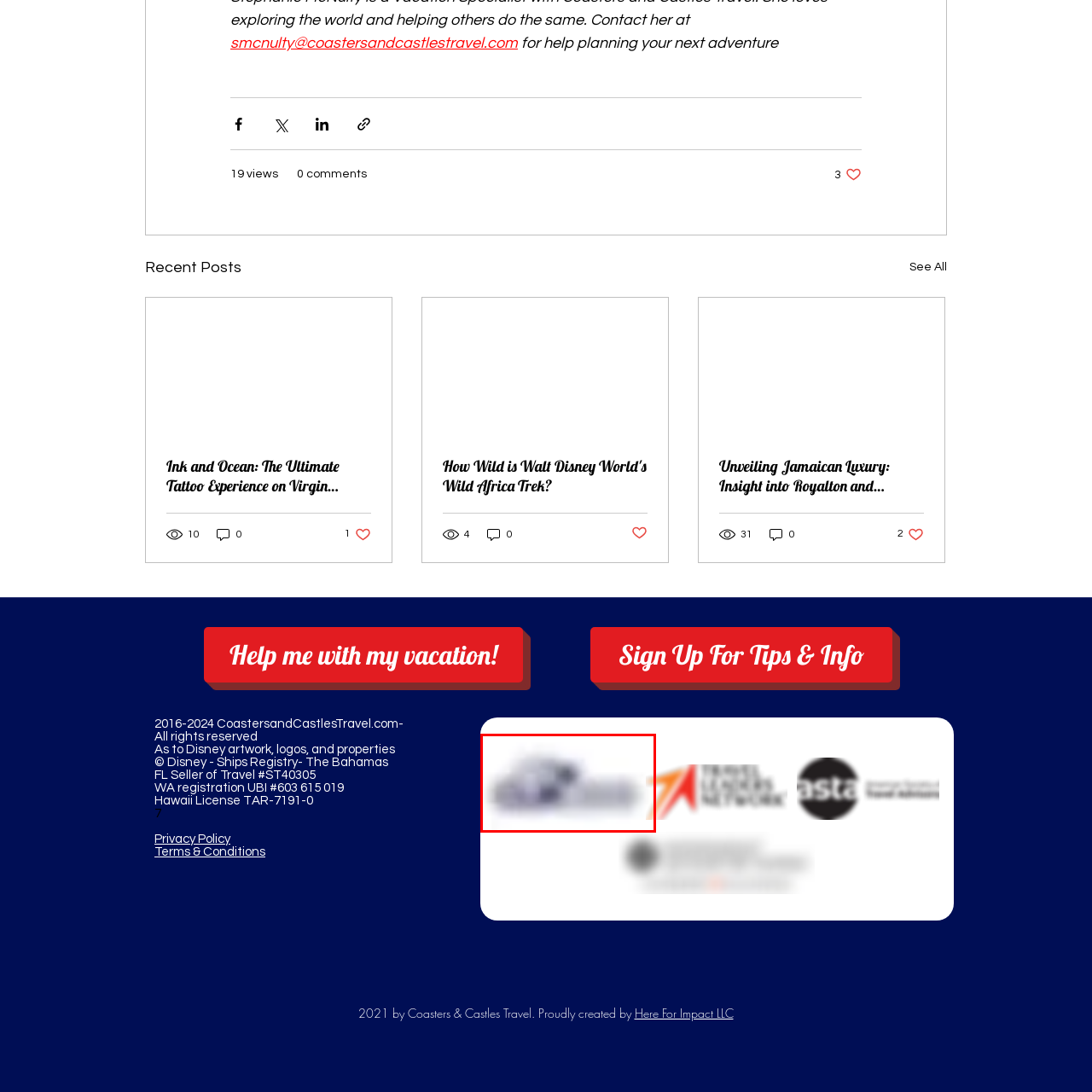Describe extensively the visual content inside the red marked area.

The image features a logo associated with the Cruise Lines International Association (CLIA), indicating that the organization is a member of this industry body. The logo symbolizes credibility and adherence to industry standards in the travel and cruise sector. CLIA is recognized for its commitment to enhancing the cruise experience and promoting safety standards among cruise lines. This particular branding element might be found on a travel agency website, highlighting their affiliations and dedication to providing quality travel services.